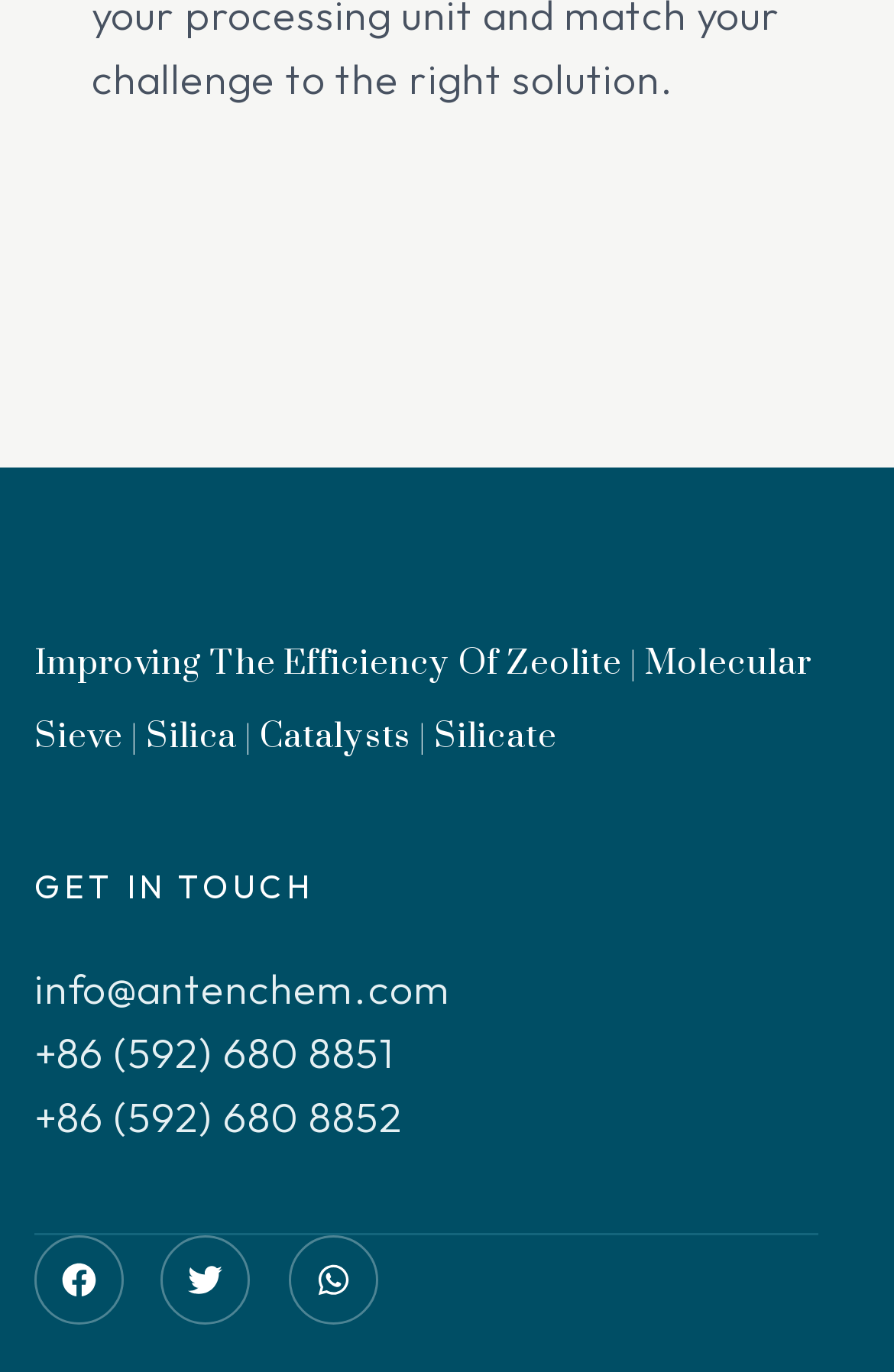Based on the element description Facebook, identify the bounding box of the UI element in the given webpage screenshot. The coordinates should be in the format (top-left x, top-left y, bottom-right x, bottom-right y) and must be between 0 and 1.

[0.038, 0.9, 0.138, 0.965]